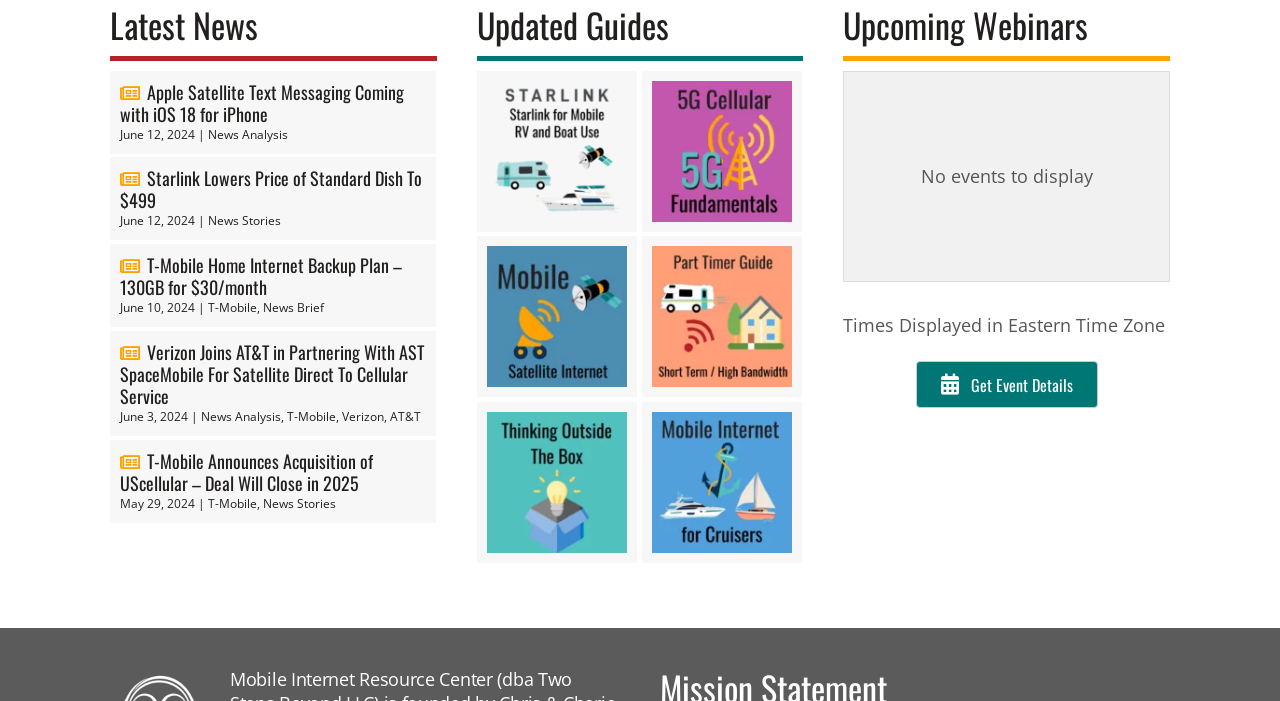Please identify the bounding box coordinates of the element that needs to be clicked to execute the following command: "View Starlink guide". Provide the bounding box using four float numbers between 0 and 1, formatted as [left, top, right, bottom].

[0.38, 0.115, 0.49, 0.316]